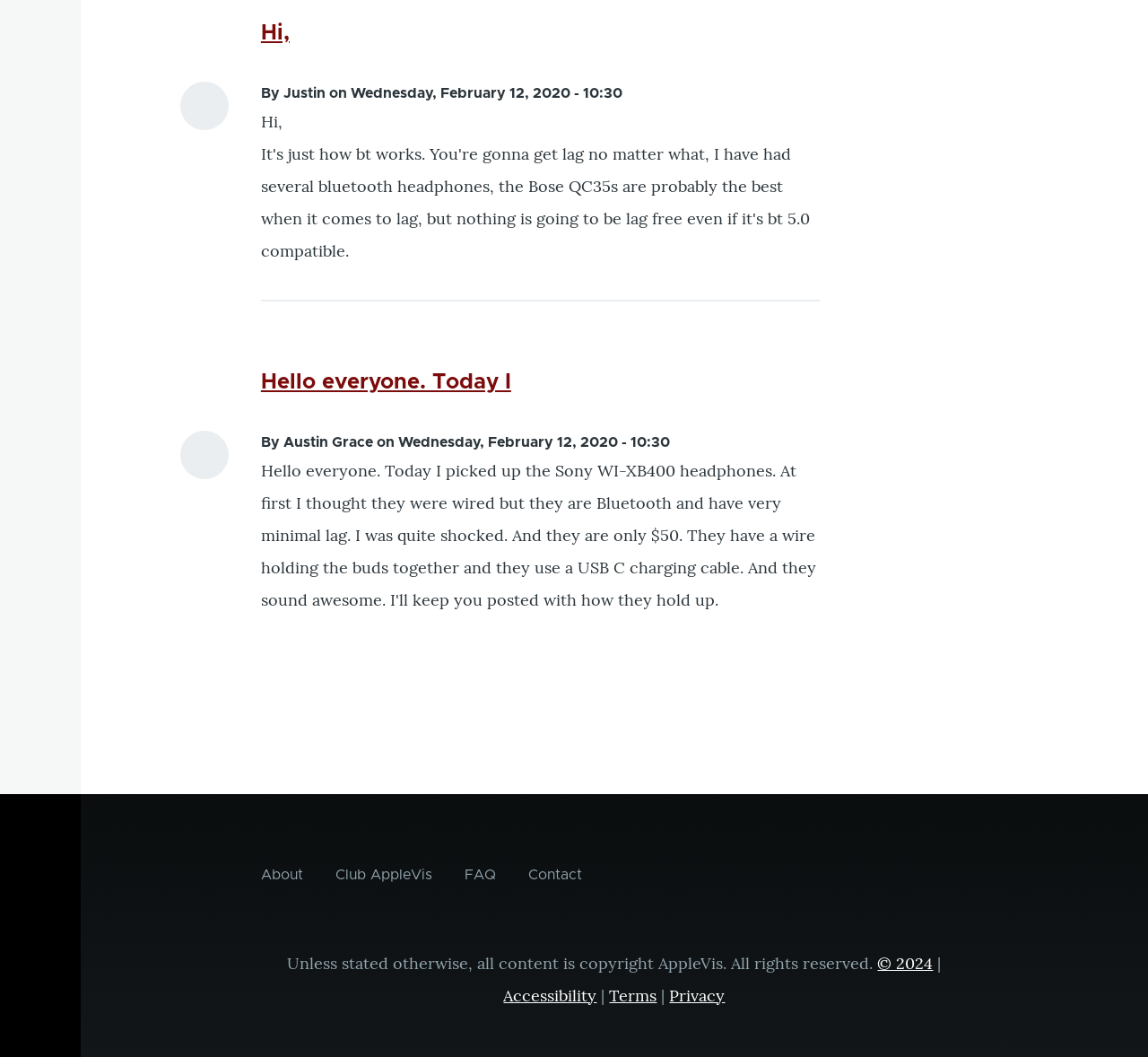Locate the bounding box coordinates of the clickable region necessary to complete the following instruction: "Go to the 'Accessibility' page". Provide the coordinates in the format of four float numbers between 0 and 1, i.e., [left, top, right, bottom].

[0.439, 0.932, 0.52, 0.952]